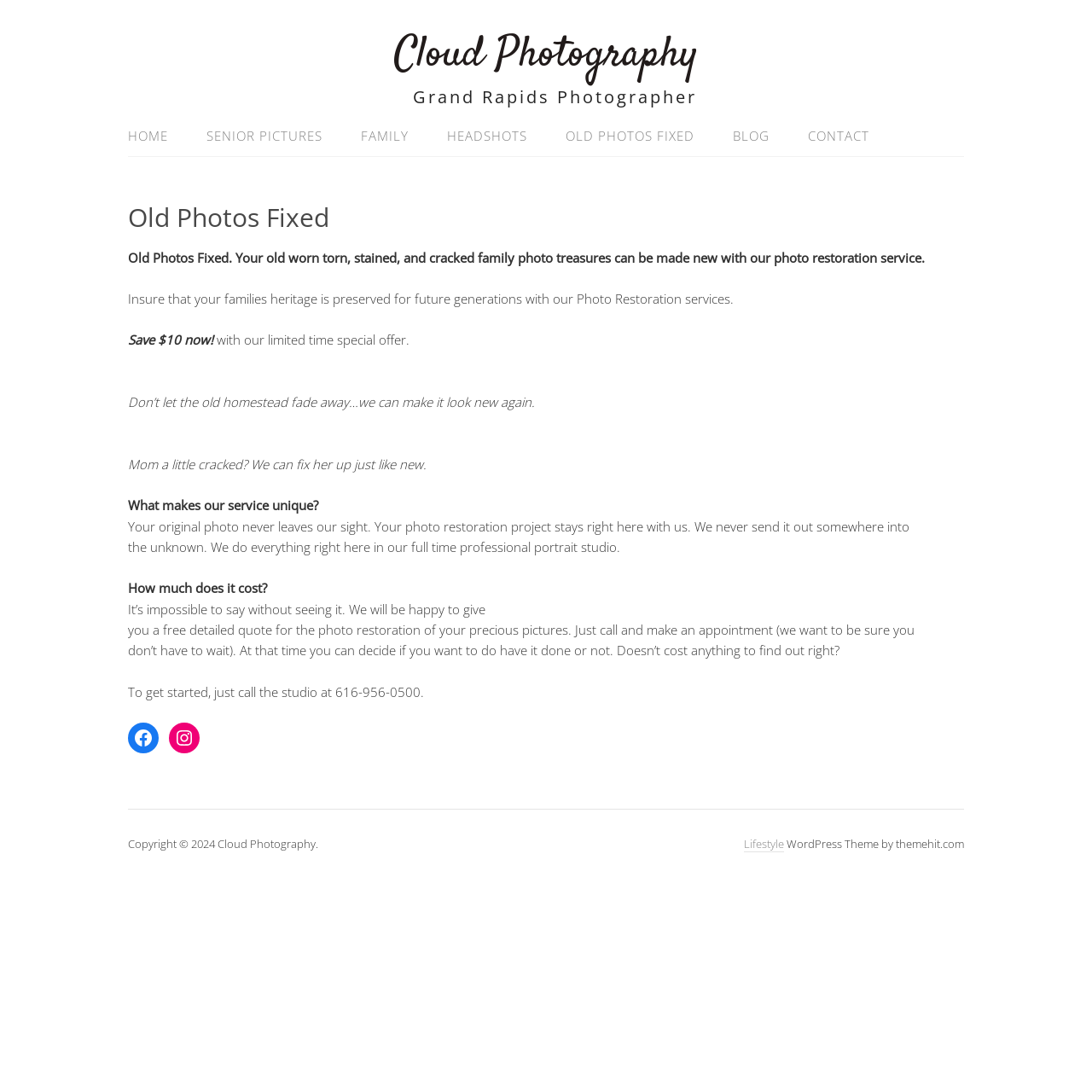How can I contact the studio?
Please utilize the information in the image to give a detailed response to the question.

The webpage provides a phone number, 616-956-0500, which I can call to contact the studio and make an appointment for photo restoration.